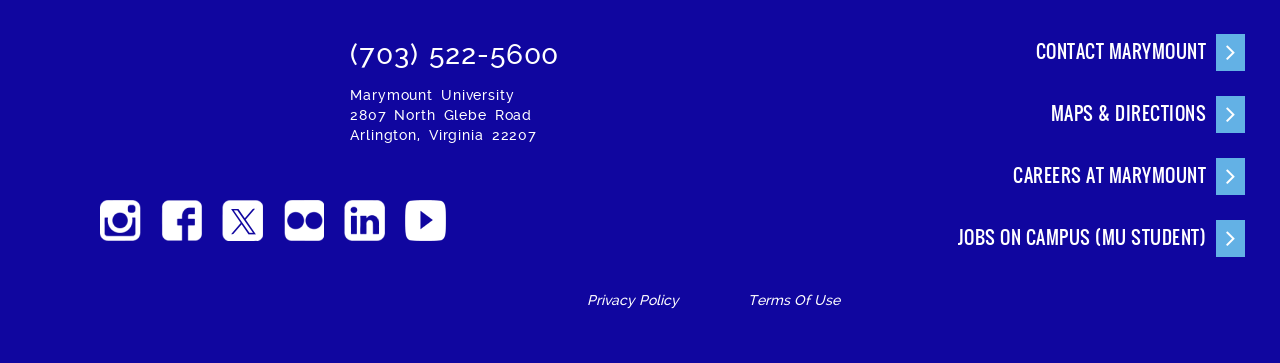What is the address of Marymount University?
Please provide a detailed and thorough answer to the question.

The address is listed in the top section of the webpage, below the university's name, as a series of static text elements.